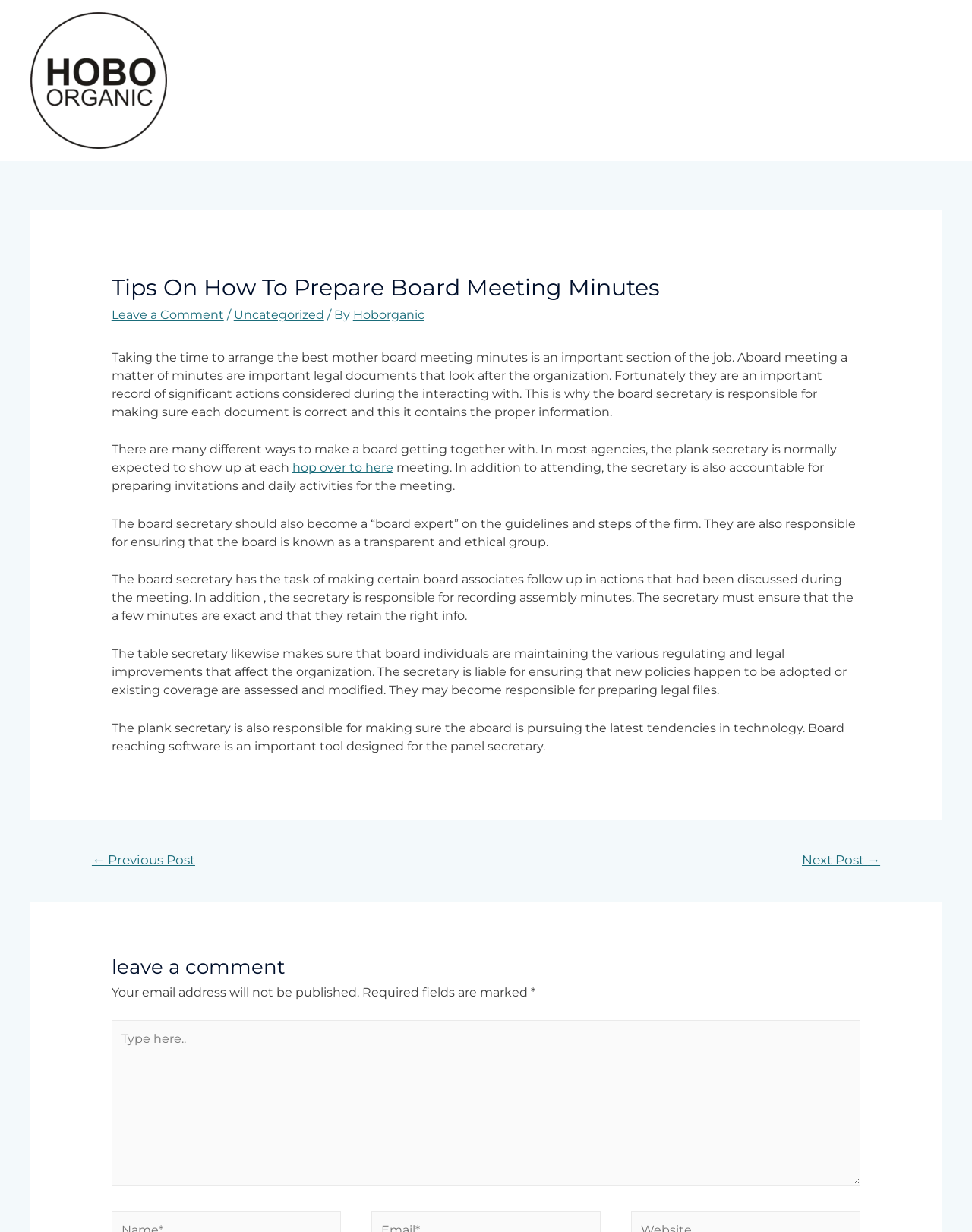What tool is important for the board secretary?
Please provide a detailed and thorough answer to the question.

The tool important for the board secretary is board meeting software, as mentioned in the text 'Board meeting software is an important tool for the board secretary.' This implies that the secretary relies on this software to facilitate the board meeting process.